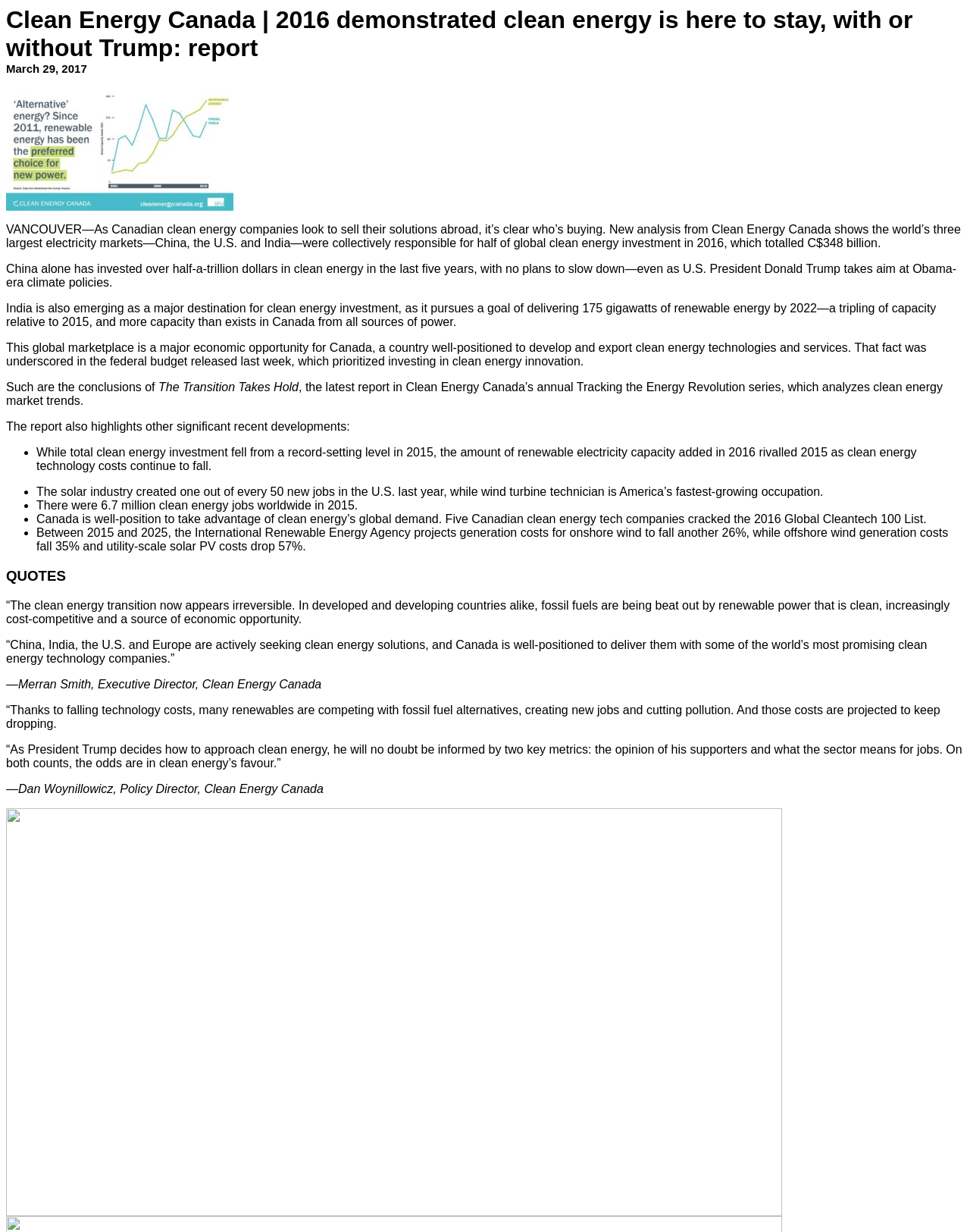Use a single word or phrase to answer the question:
How many clean energy jobs existed worldwide in 2015?

6.7 million